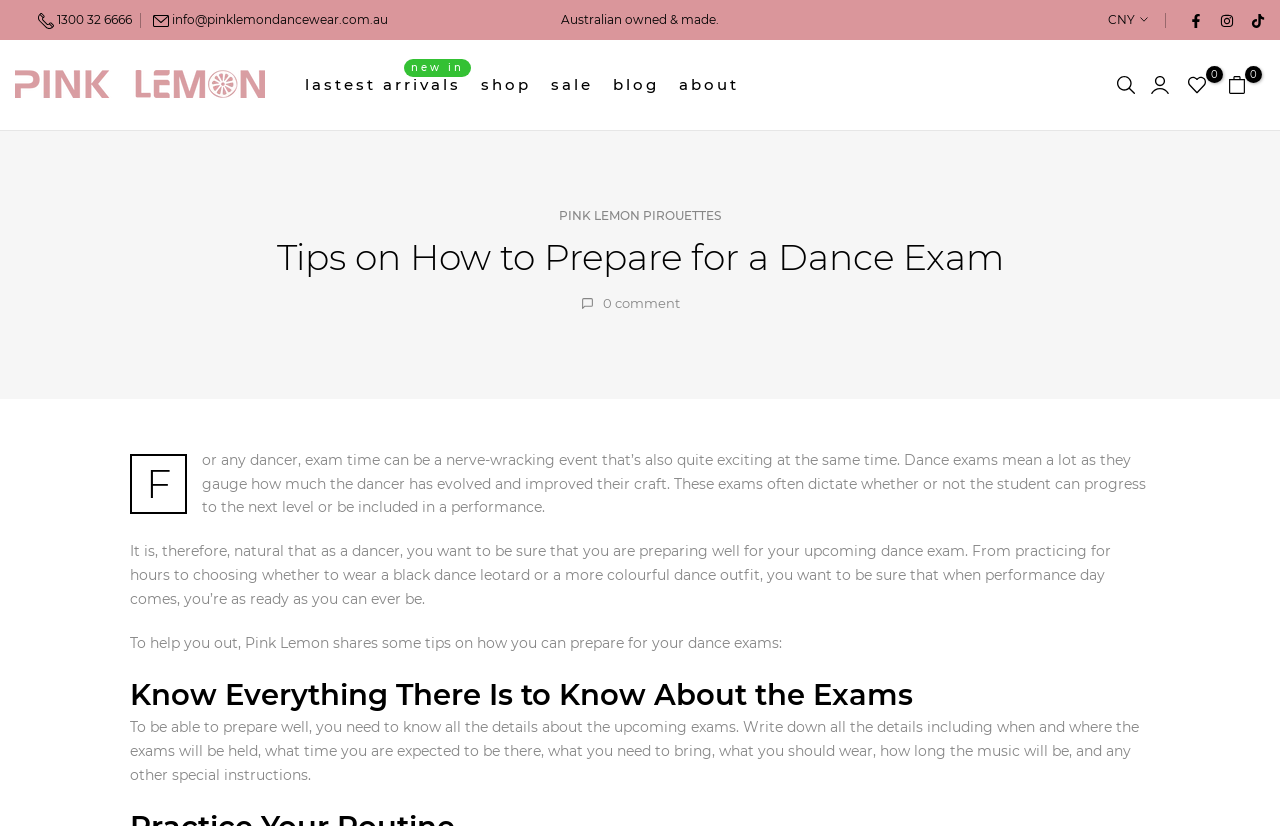Kindly determine the bounding box coordinates of the area that needs to be clicked to fulfill this instruction: "View latest arrivals".

[0.23, 0.088, 0.368, 0.118]